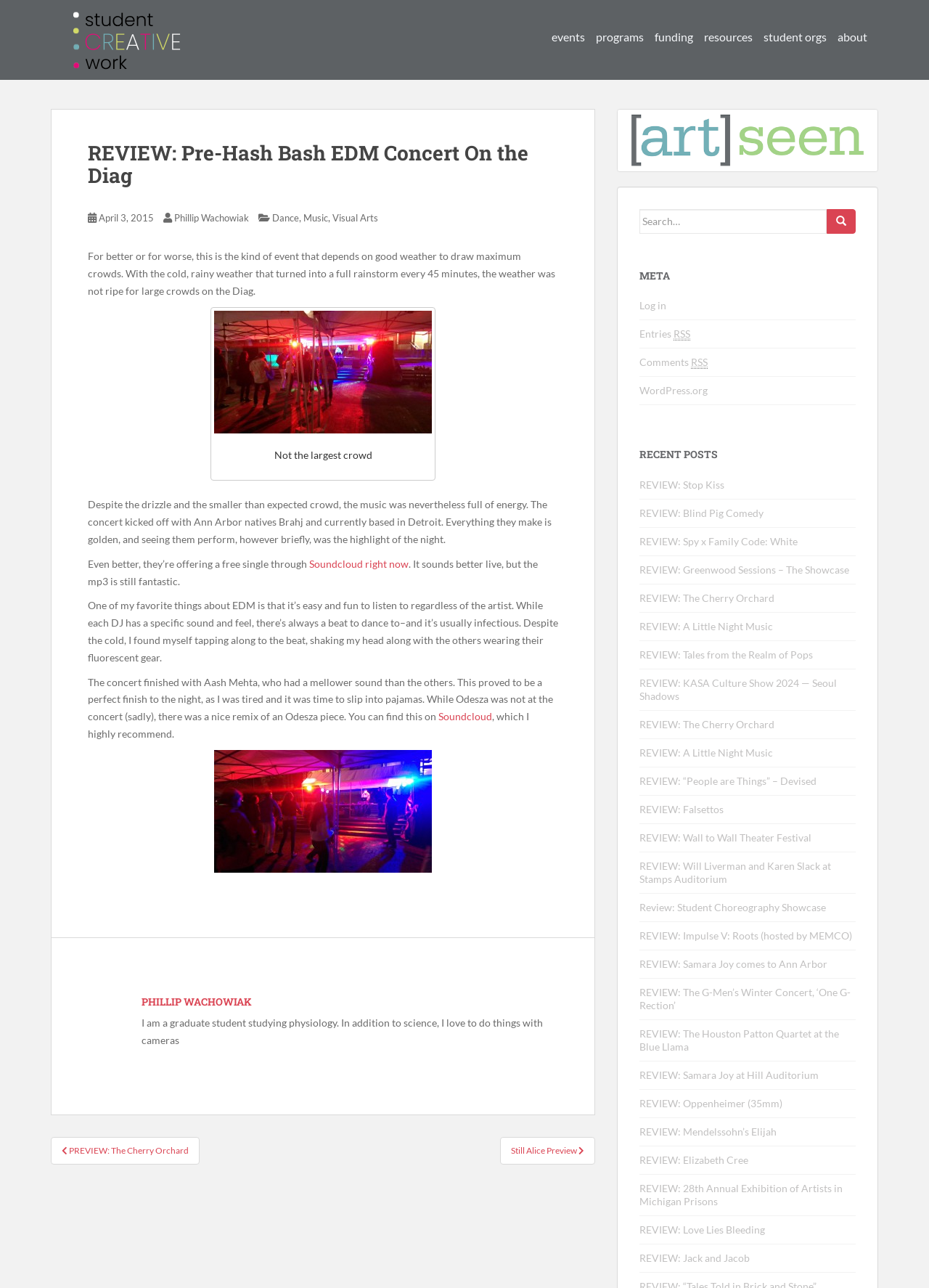Can you find the bounding box coordinates for the UI element given this description: "Review: Student Choreography Showcase"? Provide the coordinates as four float numbers between 0 and 1: [left, top, right, bottom].

[0.688, 0.699, 0.889, 0.709]